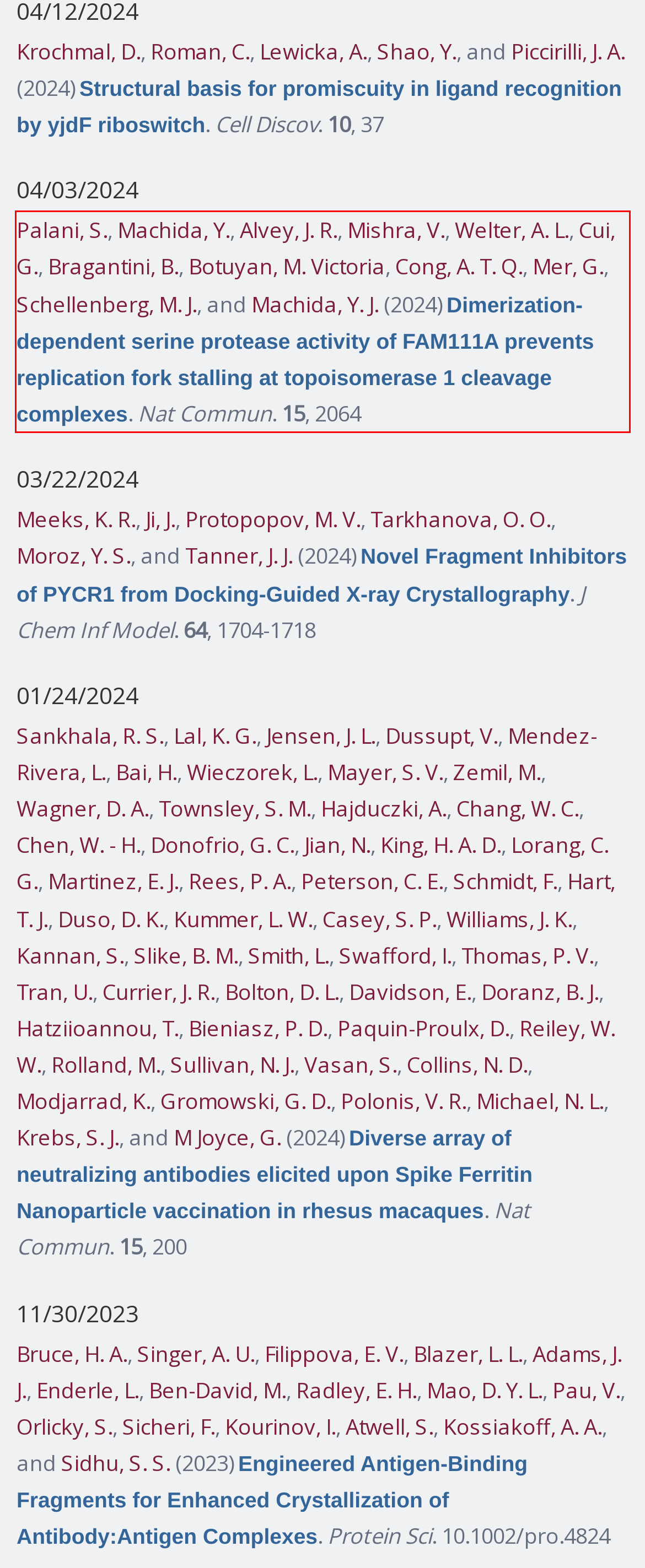Within the screenshot of the webpage, locate the red bounding box and use OCR to identify and provide the text content inside it.

Palani, S., Machida, Y., Alvey, J. R., Mishra, V., Welter, A. L., Cui, G., Bragantini, B., Botuyan, M. Victoria, Cong, A. T. Q., Mer, G., Schellenberg, M. J., and Machida, Y. J. (2024) Dimerization-dependent serine protease activity of FAM111A prevents replication fork stalling at topoisomerase 1 cleavage complexes. Nat Commun. 15, 2064